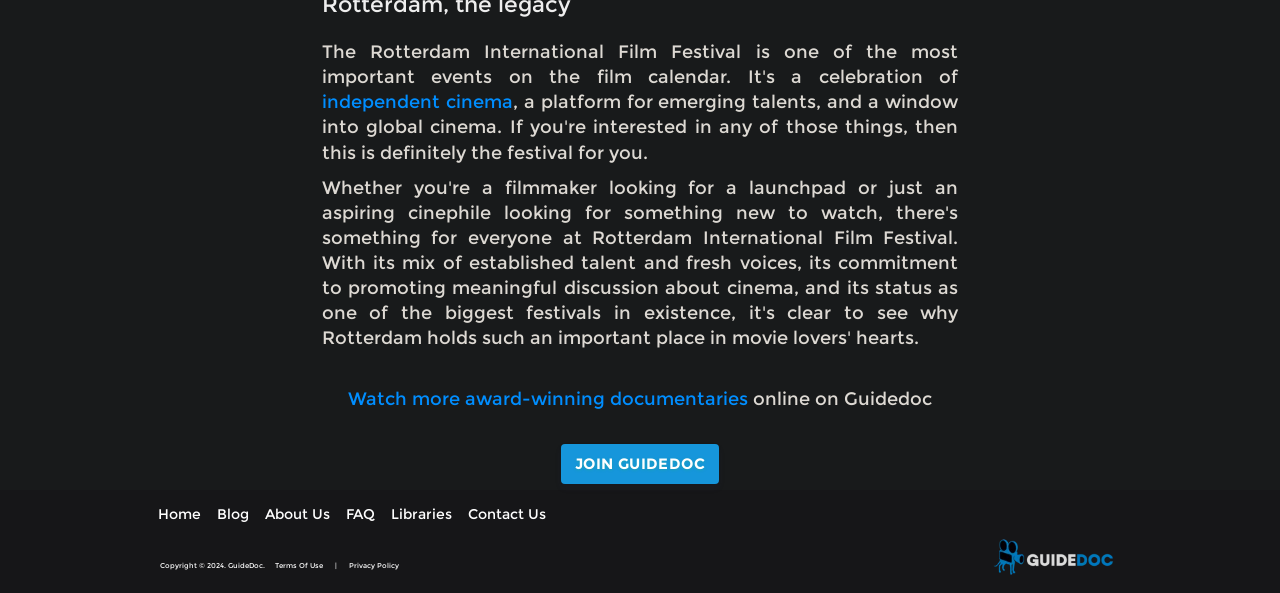What is the copyright year of the website?
Look at the image and answer the question with a single word or phrase.

2024